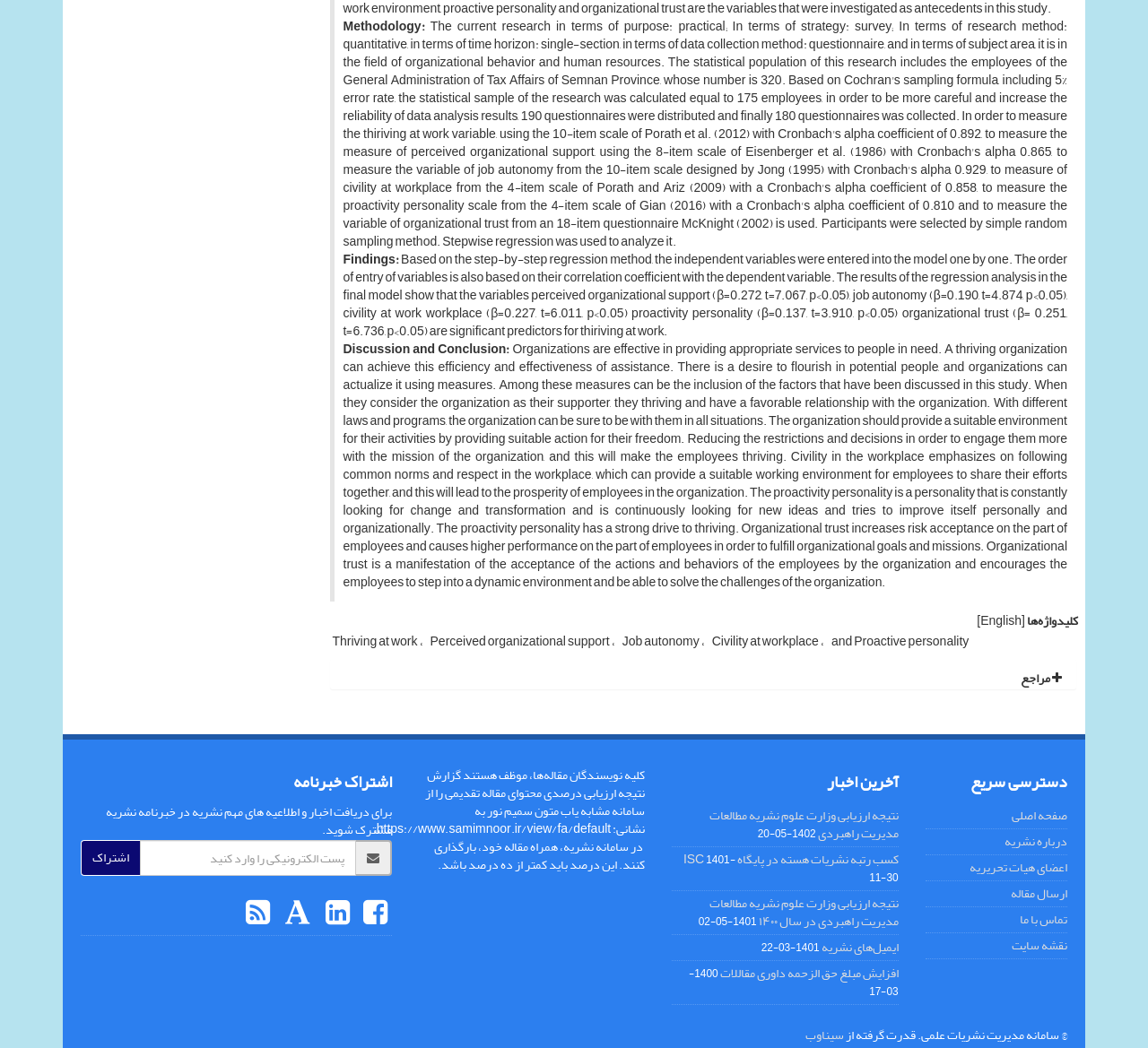Please reply with a single word or brief phrase to the question: 
What is the link text in the 'مراجع' section?

مراجع